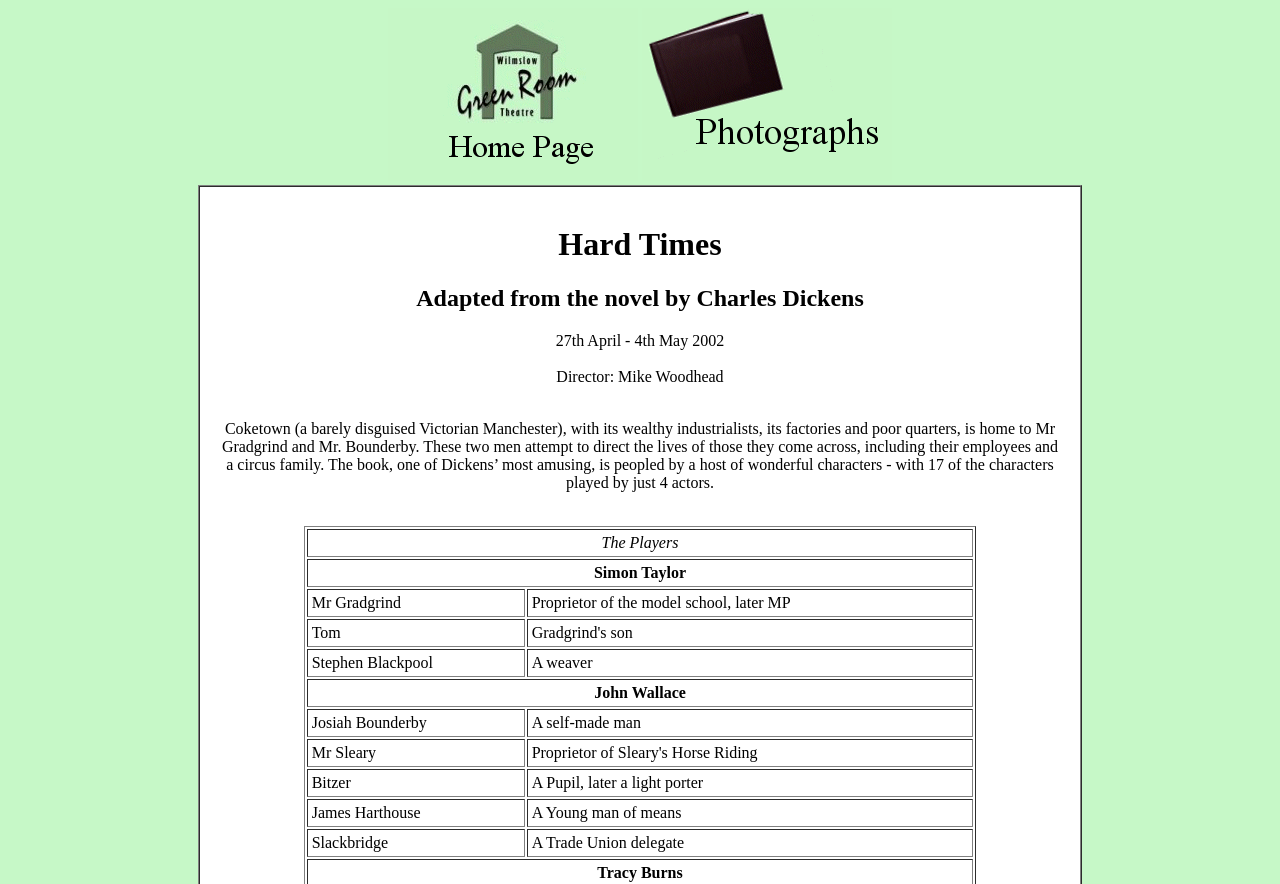Offer a meticulous description of the webpage's structure and content.

The webpage is about the adaptation of Charles Dickens' novel "Hard Times". At the top, there are two links: "Back to Green Room notice board" and "Photographs of the production", each accompanied by an image. Below these links, there is a heading "Hard Times" followed by a subheading "Adapted from the novel by Charles Dickens".

The main content of the page is a table with multiple rows, each containing information about a character from the production. The table has two columns, with the character's name on the left and their description on the right. There are 9 rows in total, each with a character's name and description, such as "Simon Taylor" who plays "Mr Gradgrind", "Tom" who is "Gradgrind's son", and so on.

There are also two small images on the page, one on the top left and another on the top right, but they do not have any descriptive text. Overall, the page appears to be a cast list or character guide for the production of "Hard Times".